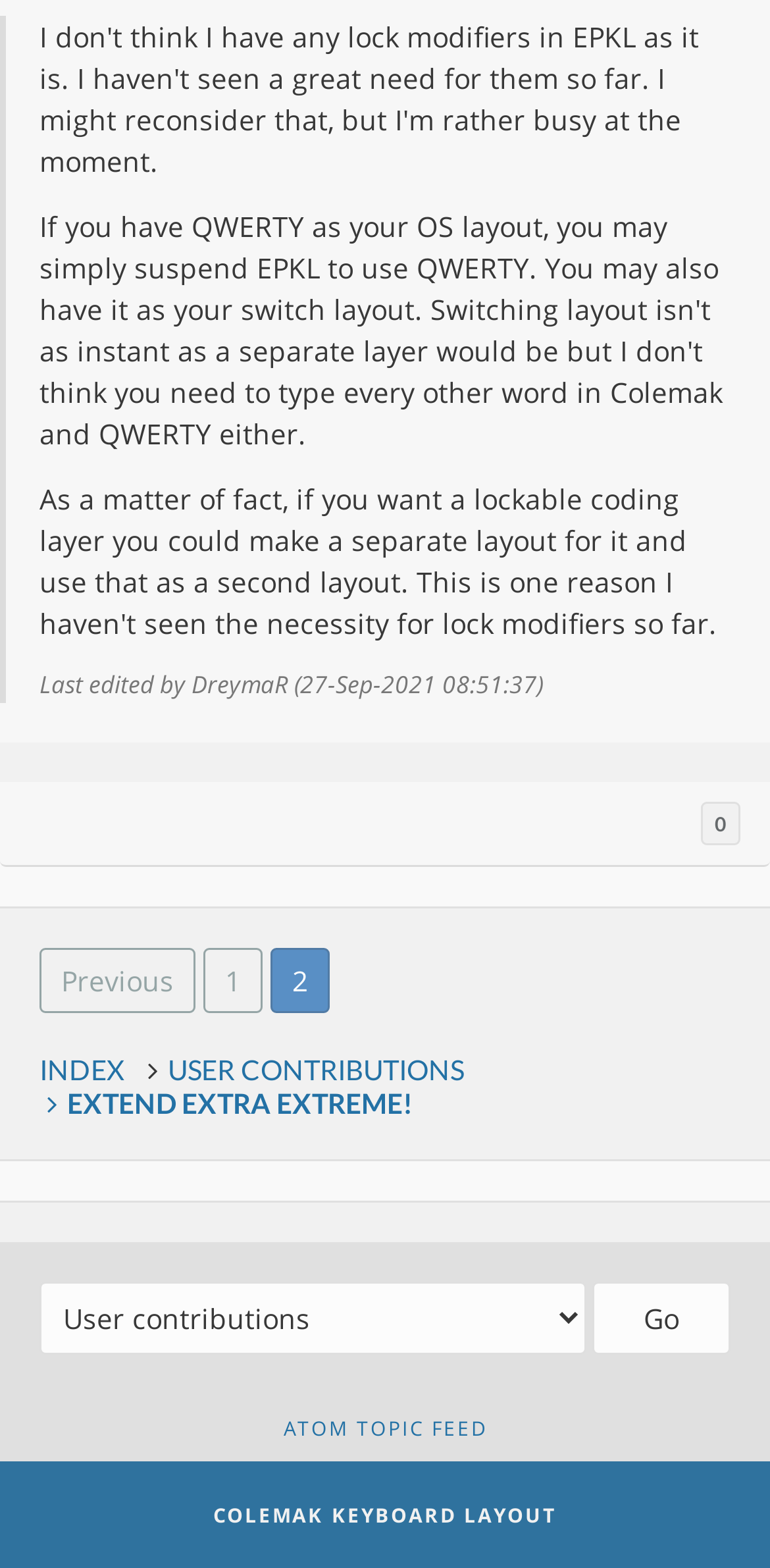Based on the element description User contributions, identify the bounding box of the UI element in the given webpage screenshot. The coordinates should be in the format (top-left x, top-left y, bottom-right x, bottom-right y) and must be between 0 and 1.

[0.218, 0.671, 0.603, 0.693]